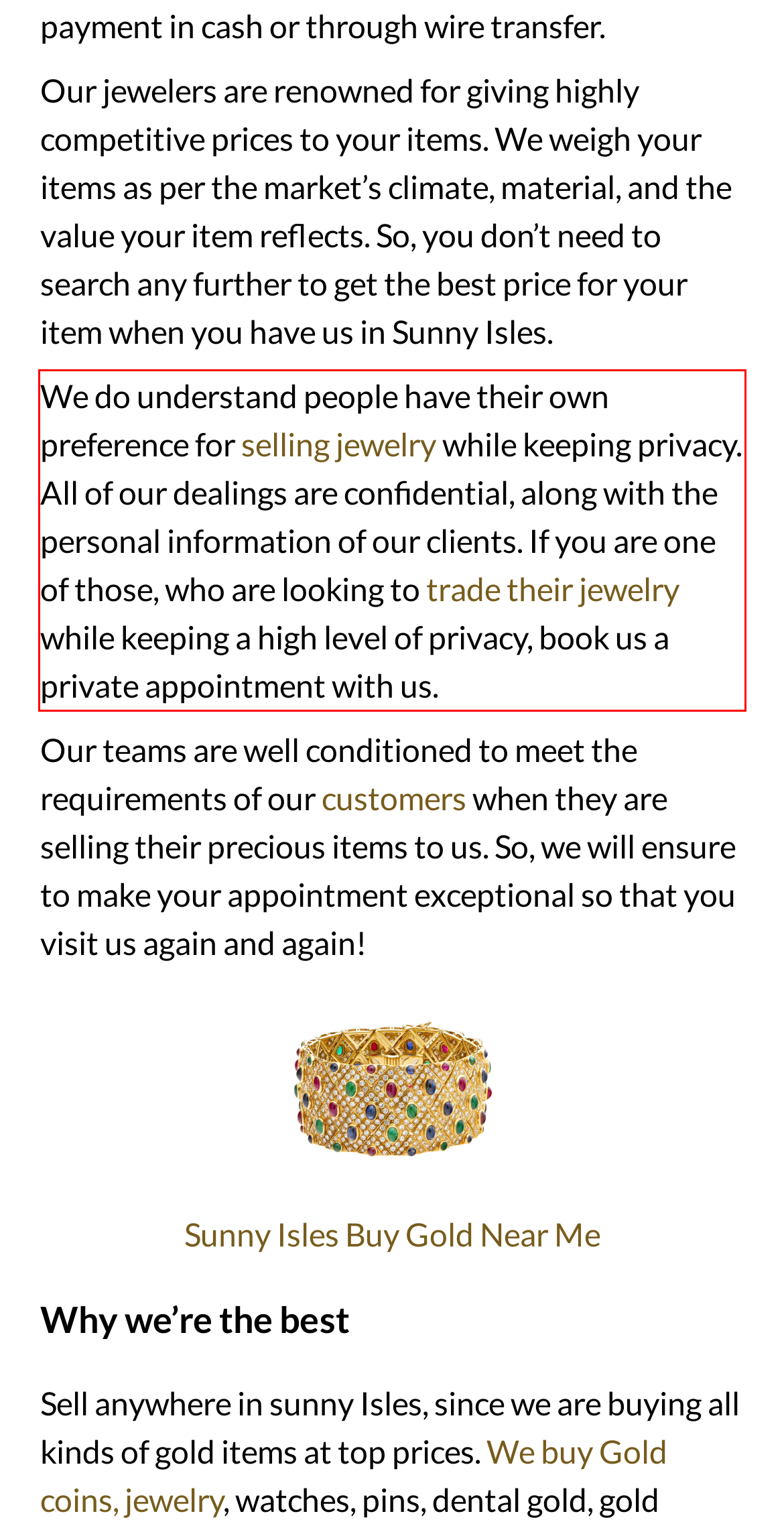Please recognize and transcribe the text located inside the red bounding box in the webpage image.

We do understand people have their own preference for selling jewelry while keeping privacy. All of our dealings are confidential, along with the personal information of our clients. If you are one of those, who are looking to trade their jewelry while keeping a high level of privacy, book us a private appointment with us.